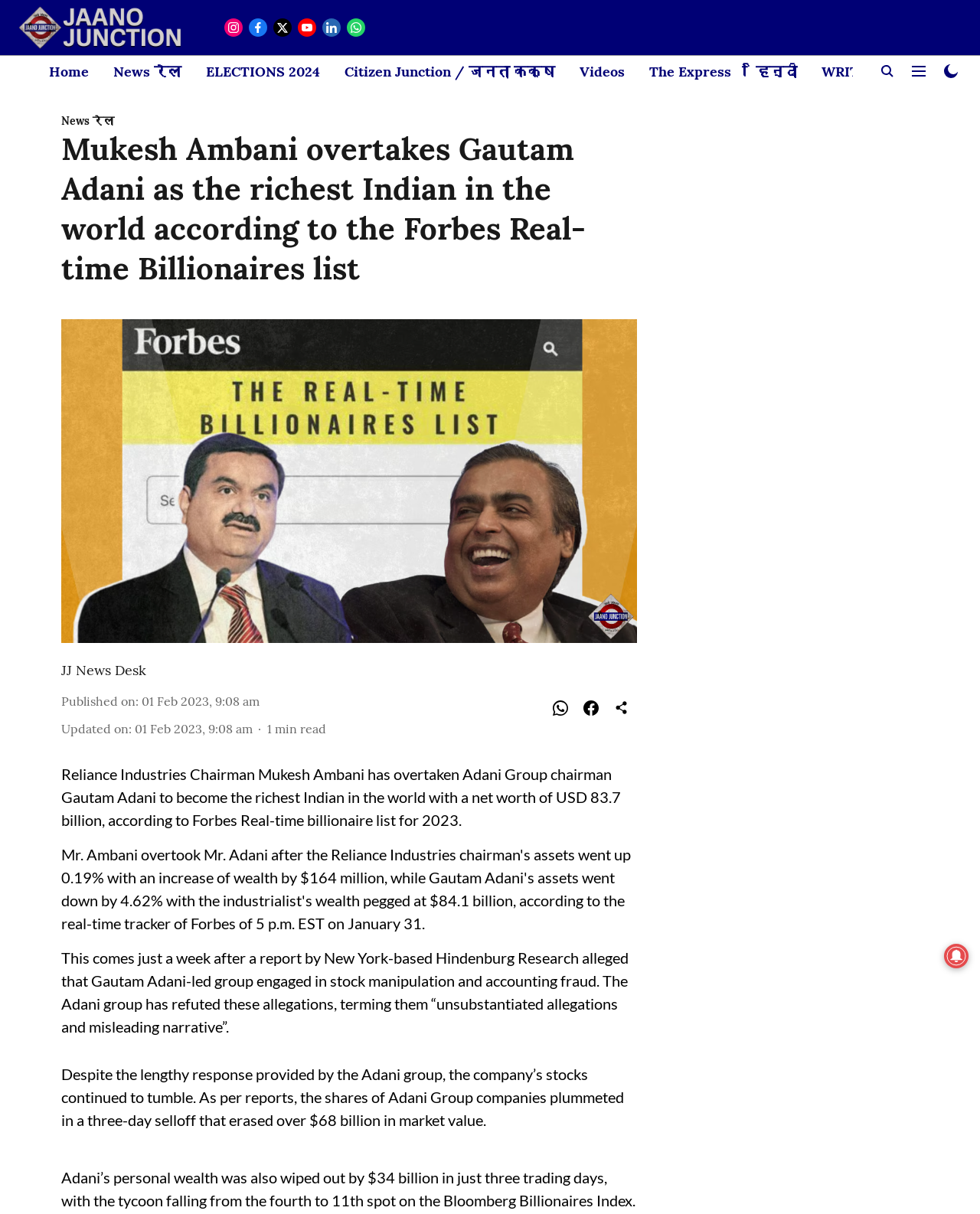Using the given description, provide the bounding box coordinates formatted as (top-left x, top-left y, bottom-right x, bottom-right y), with all values being floating point numbers between 0 and 1. Description: Videos

[0.591, 0.05, 0.638, 0.067]